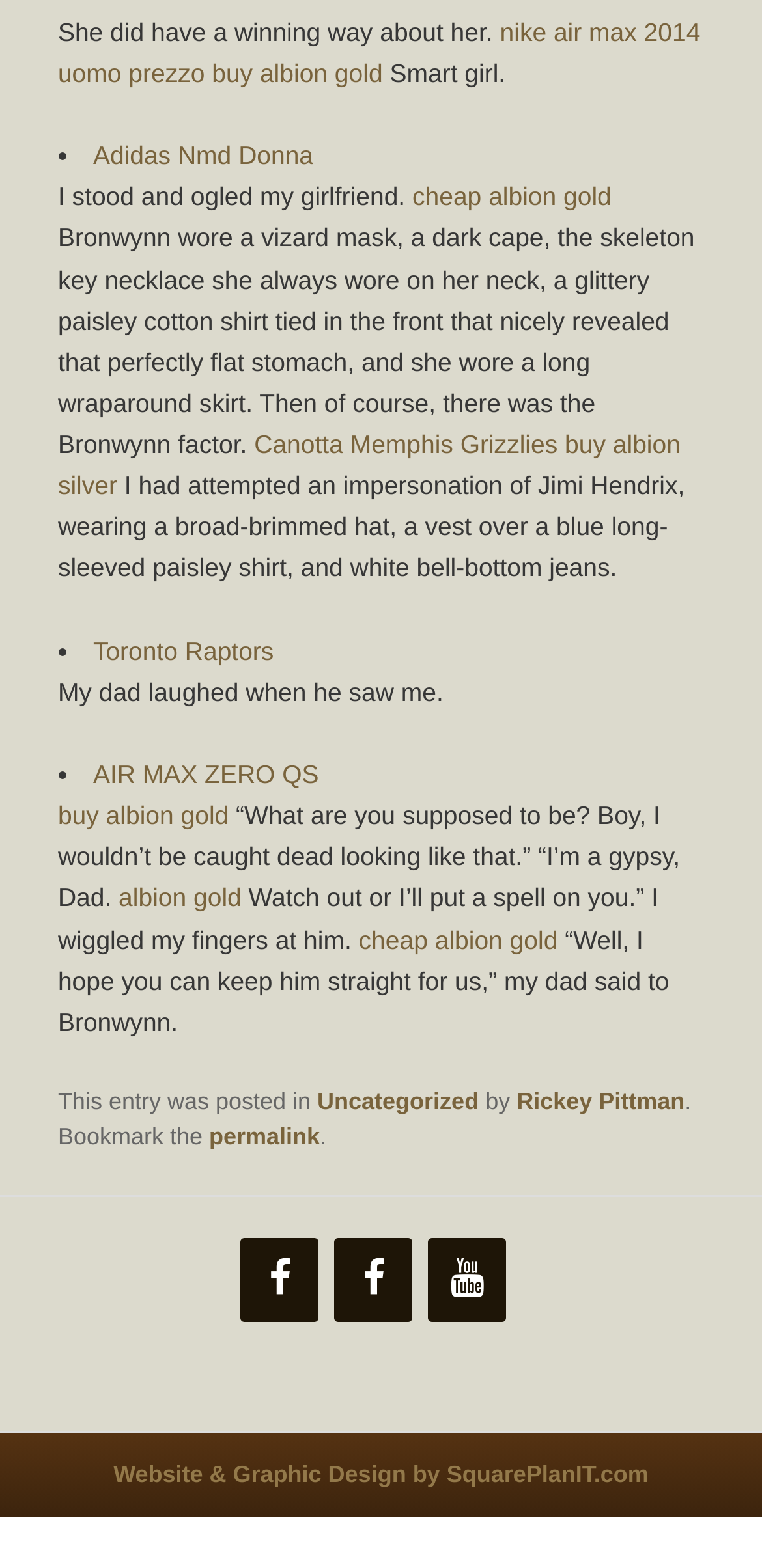What is the author's response to his dad's comment?
Please describe in detail the information shown in the image to answer the question.

When the author's dad asked what he was supposed to be, the author replied 'I'm a gypsy, Dad' and wiggled his fingers at him, saying 'Watch out or I’ll put a spell on you.'